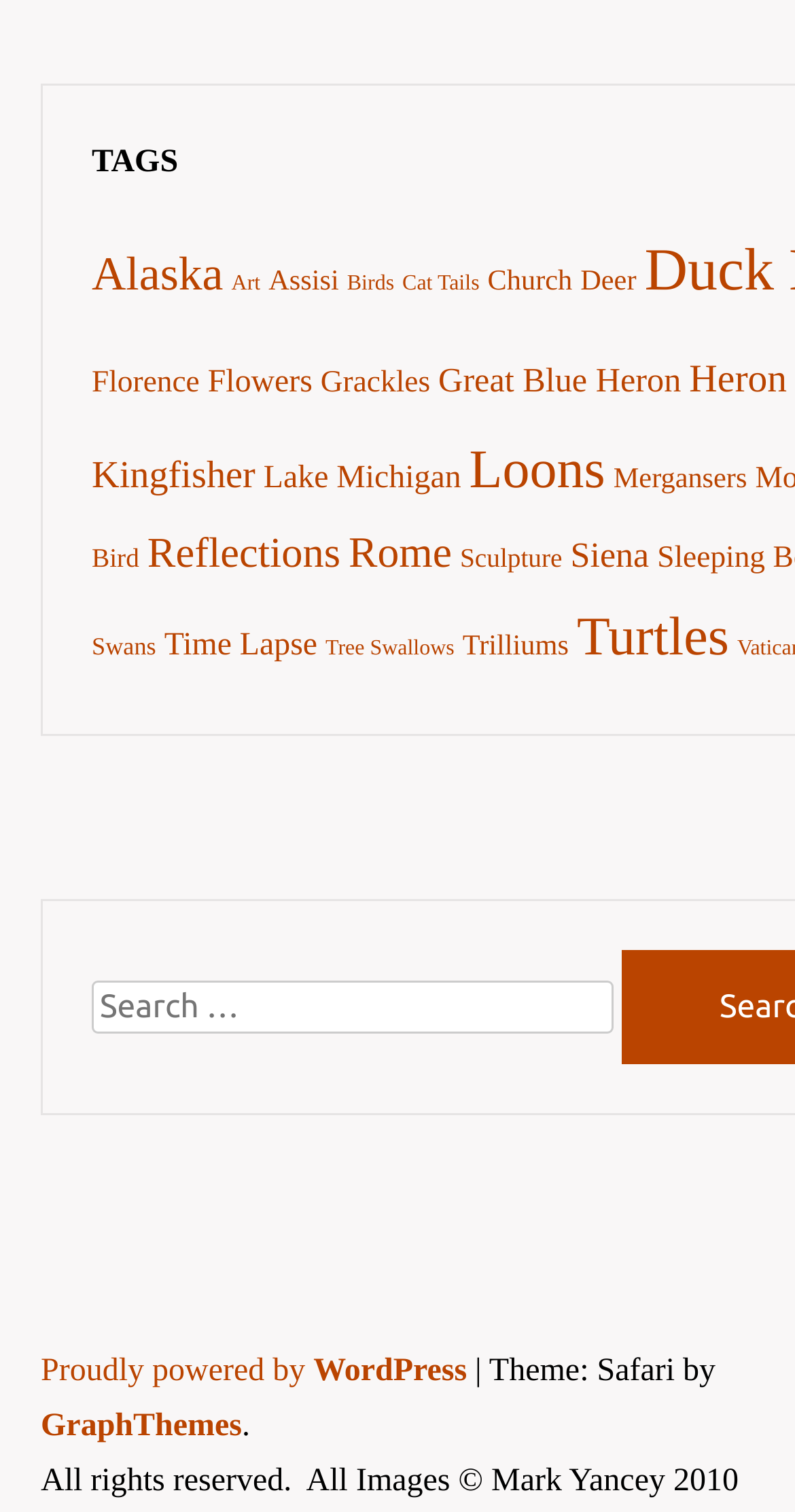Identify the bounding box coordinates for the UI element that matches this description: "WGOYT Aggregator".

None